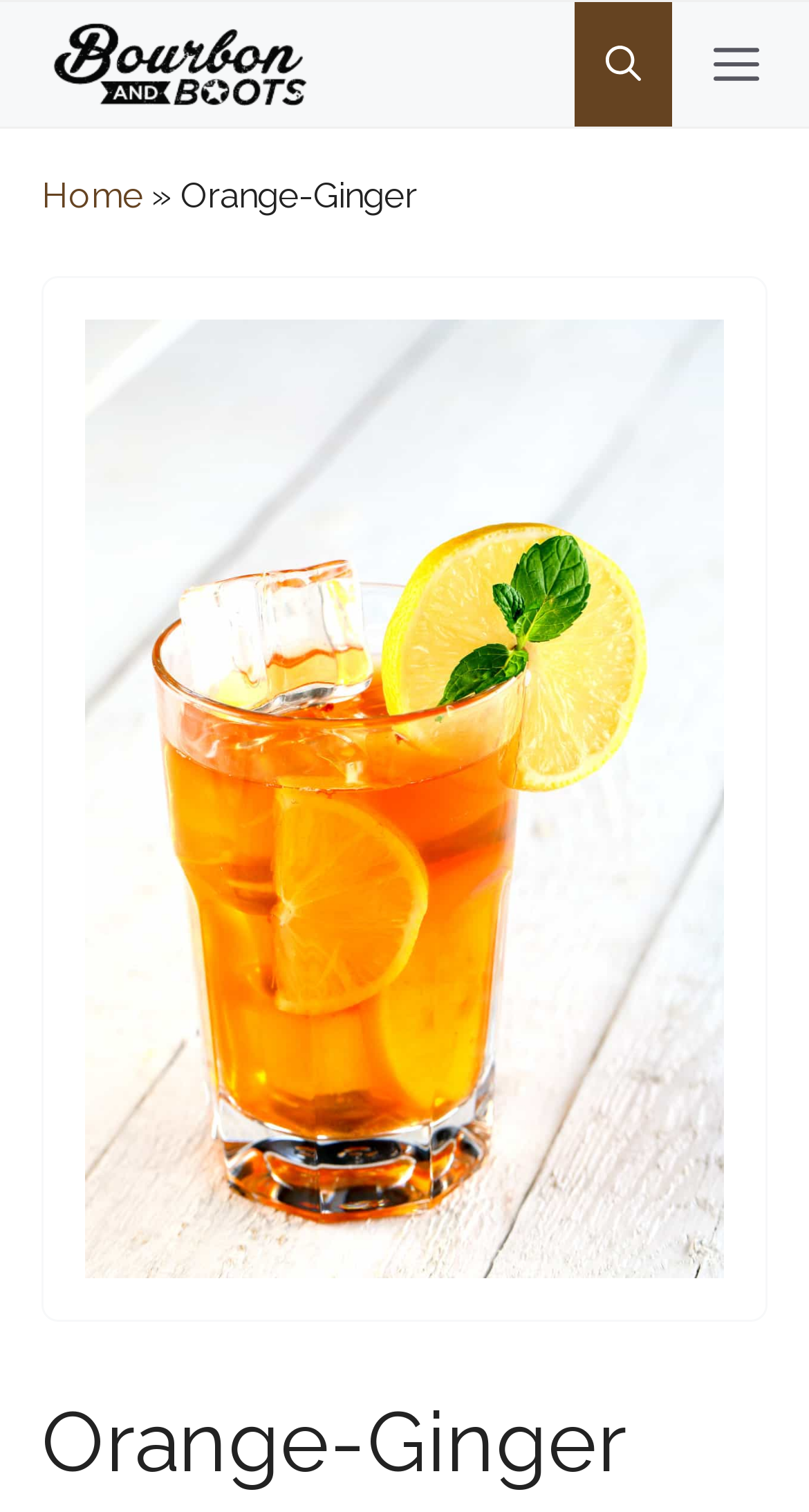Provide the bounding box coordinates of the HTML element this sentence describes: "alt="Orange-Ginger cocktail" title="Orange-Ginger 1"".

[0.051, 0.852, 0.949, 0.879]